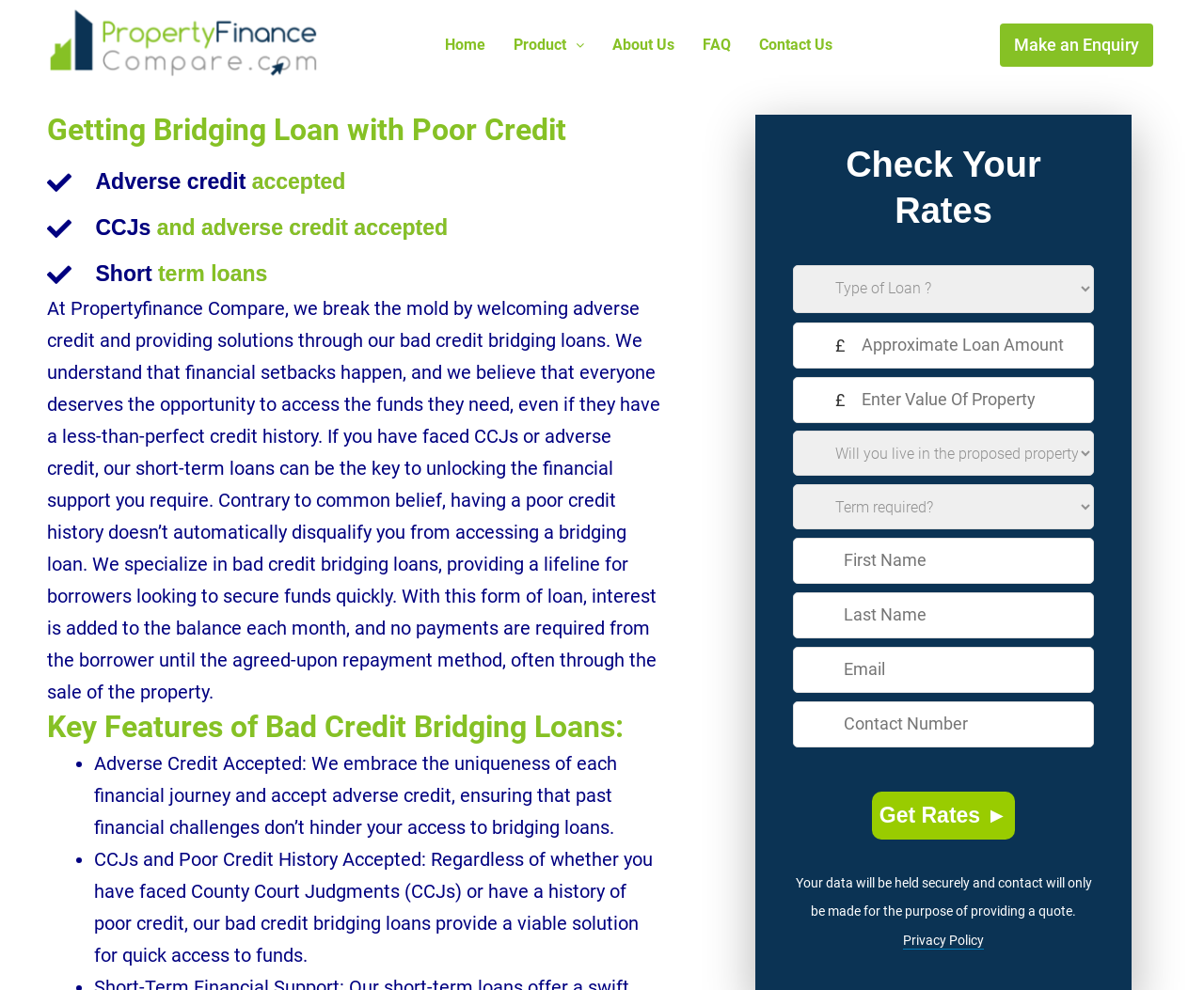Given the element description "alt="maintain-your-weight"", identify the bounding box of the corresponding UI element.

None